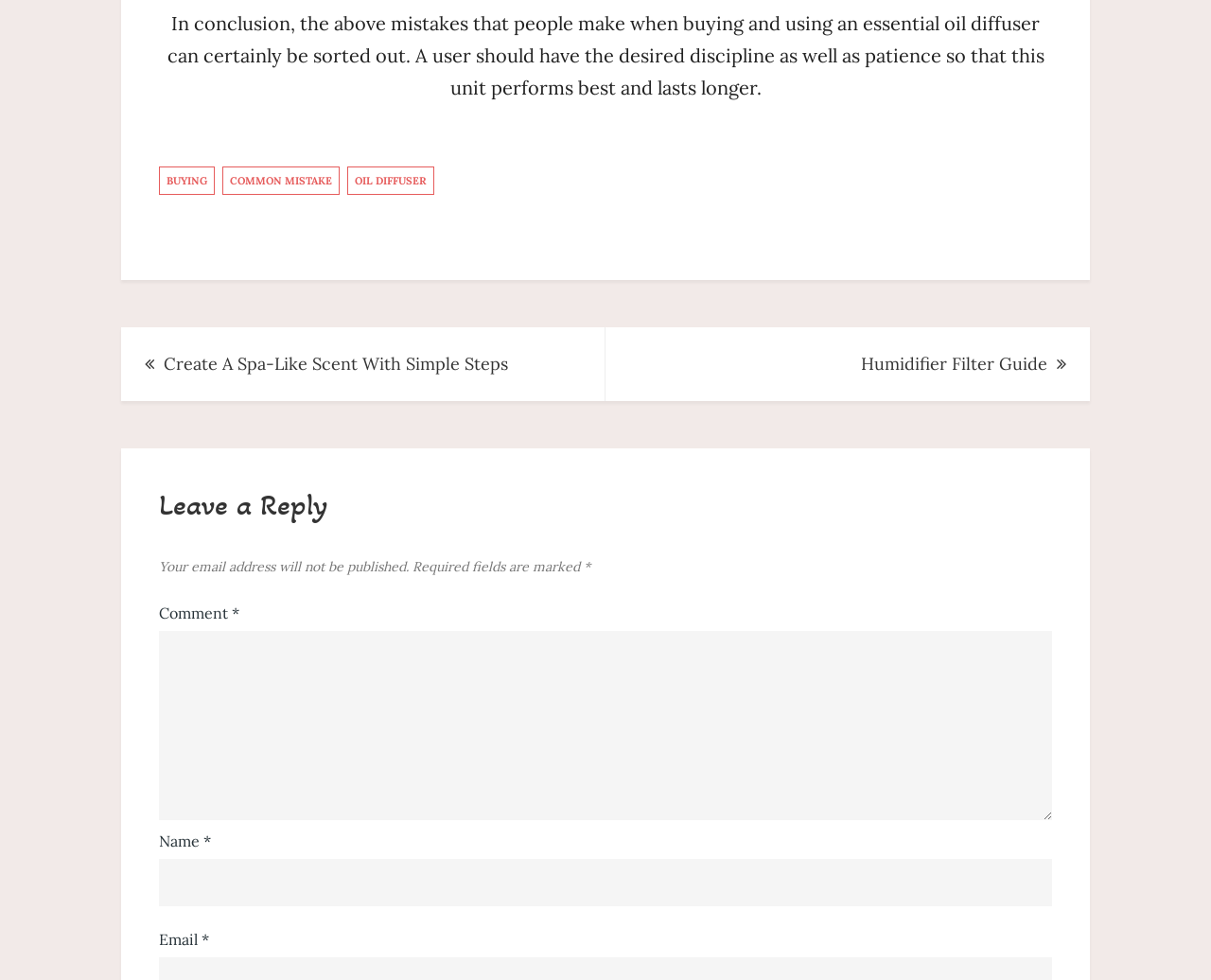What is the navigation section for?
Based on the image, give a one-word or short phrase answer.

Posts